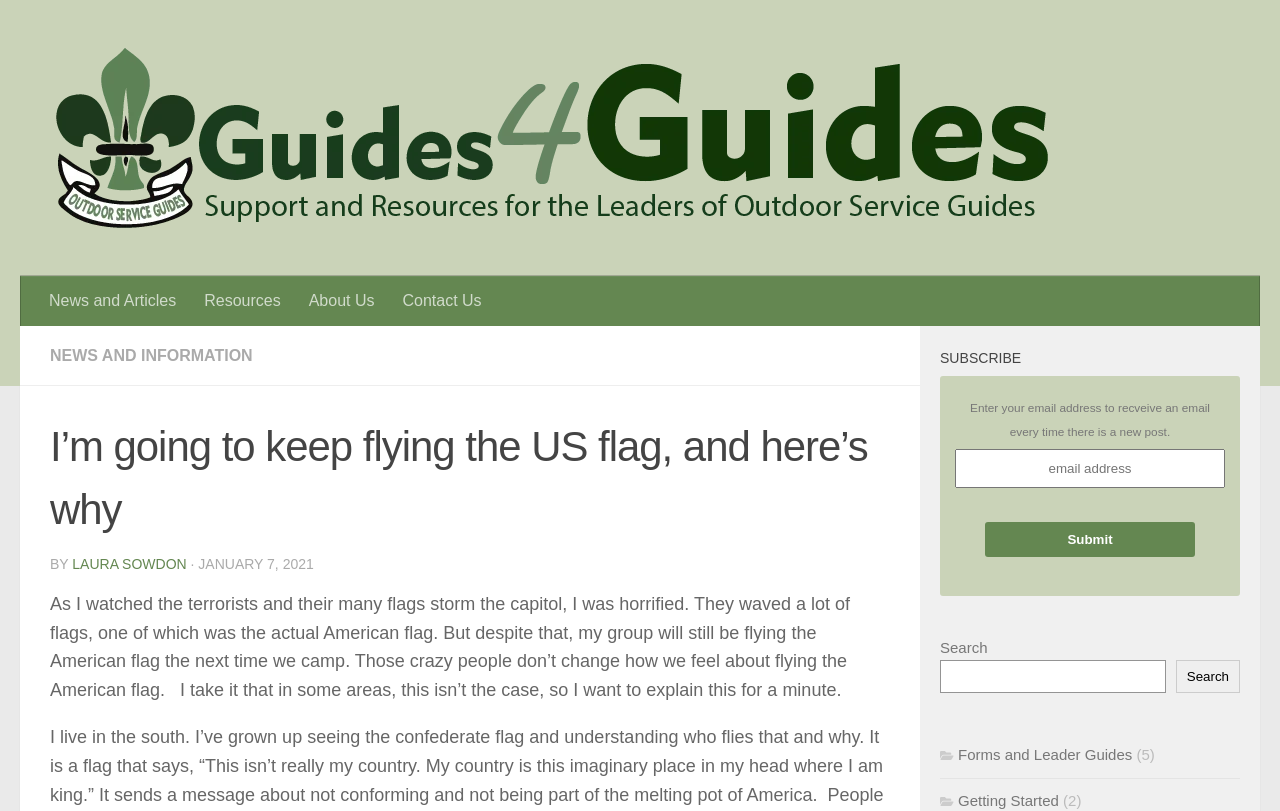Using the information in the image, give a comprehensive answer to the question: 
What type of flag is mentioned as being flown by some people?

The Confederate flag is mentioned as being flown by some people, specifically those who do not conform to the idea of America as a melting pot, as described in the article.